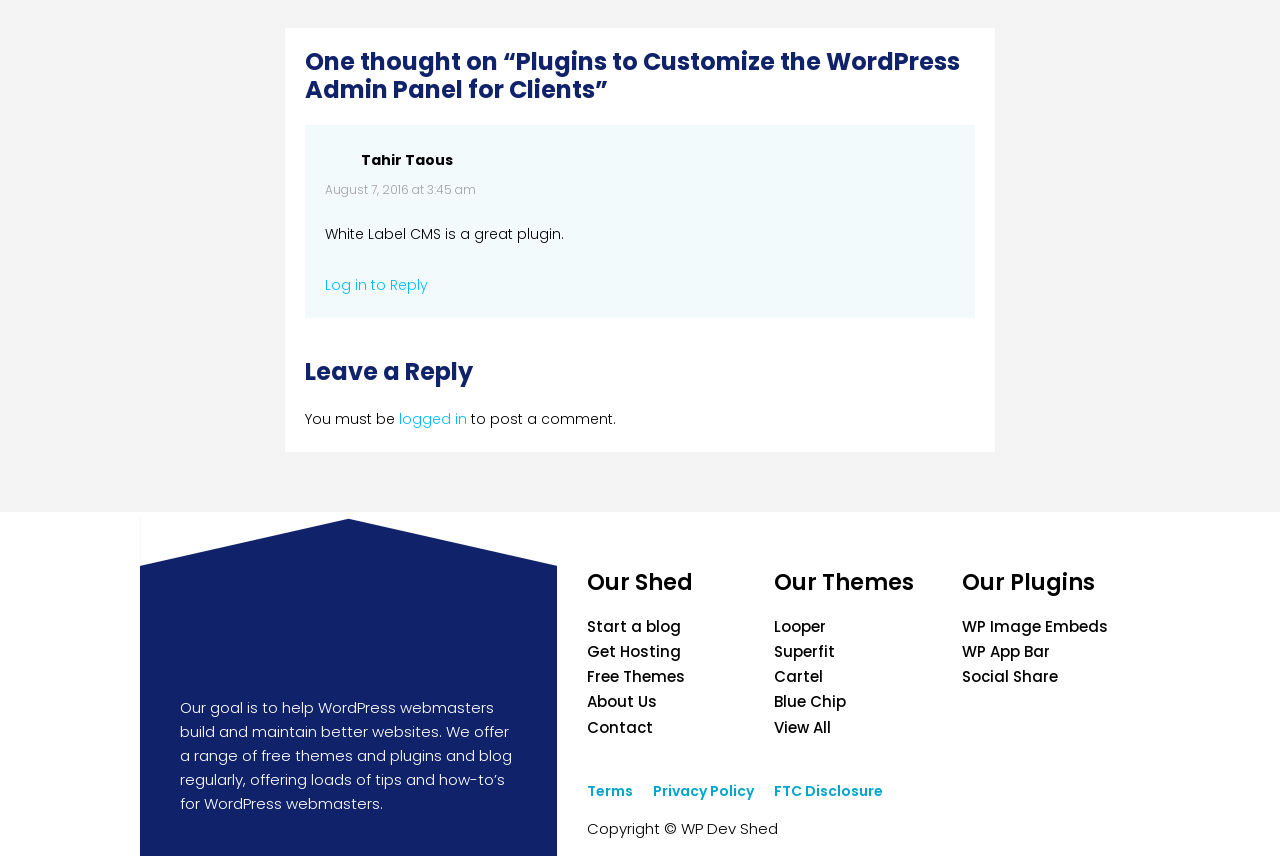Reply to the question with a single word or phrase:
What is the topic of the blog post?

WordPress Admin Panel